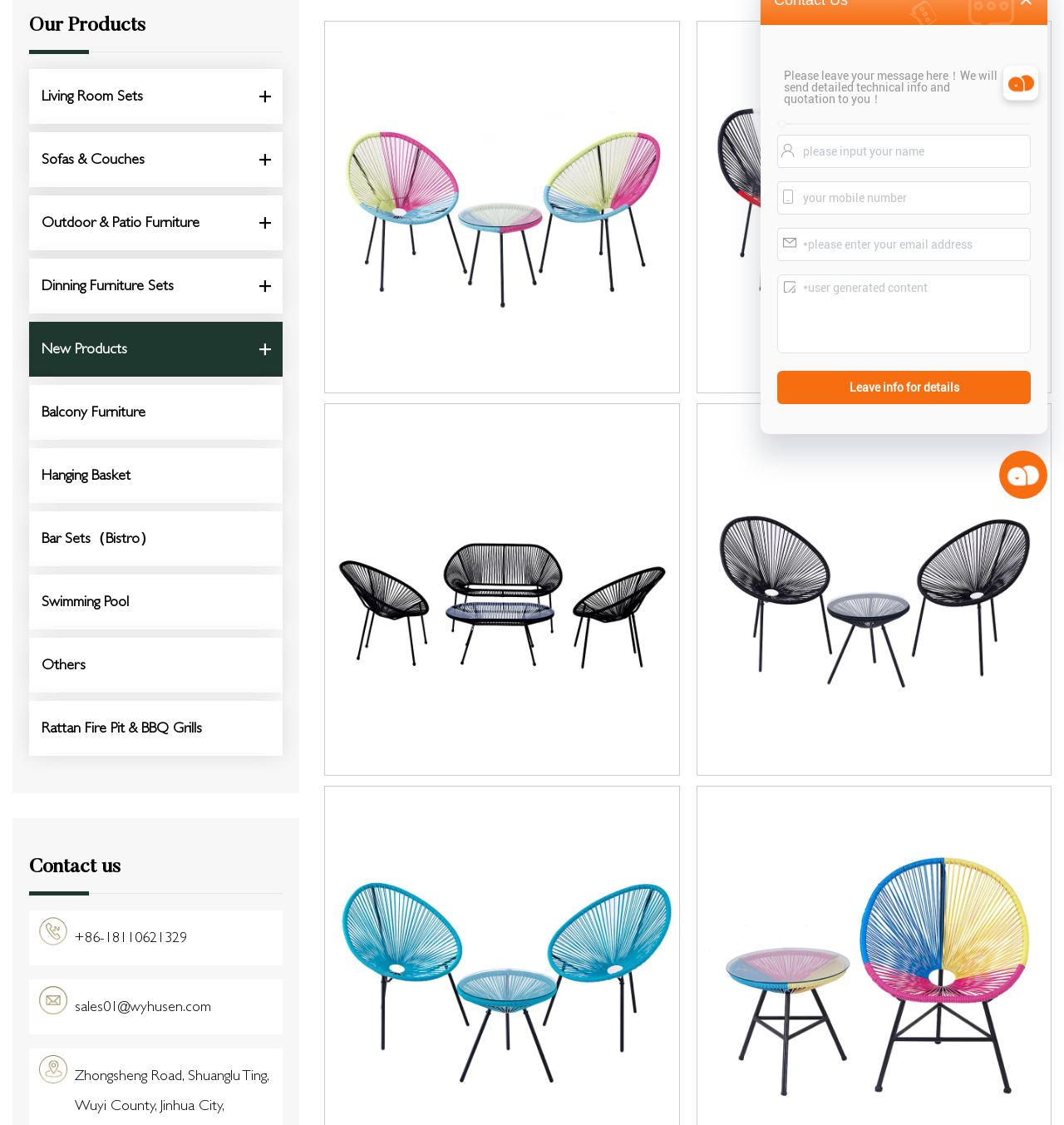Given the element description Bar Sets（Bistro）, specify the bounding box coordinates of the corresponding UI element in the format (top-left x, top-left y, bottom-right x, bottom-right y). All values must be between 0 and 1.

[0.027, 0.455, 0.266, 0.503]